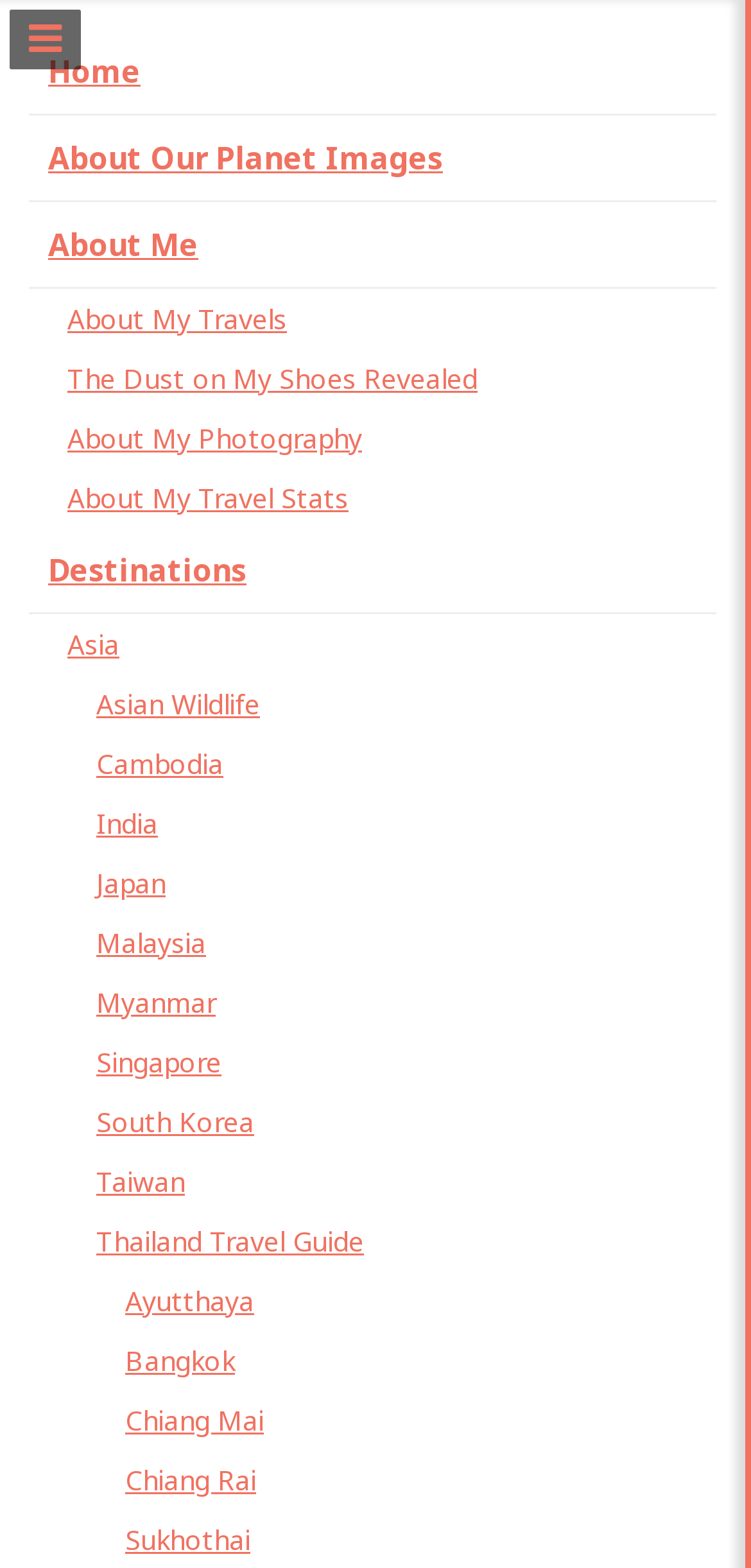Can you find the bounding box coordinates for the element that needs to be clicked to execute this instruction: "explore Asian wildlife"? The coordinates should be given as four float numbers between 0 and 1, i.e., [left, top, right, bottom].

[0.115, 0.43, 0.954, 0.468]